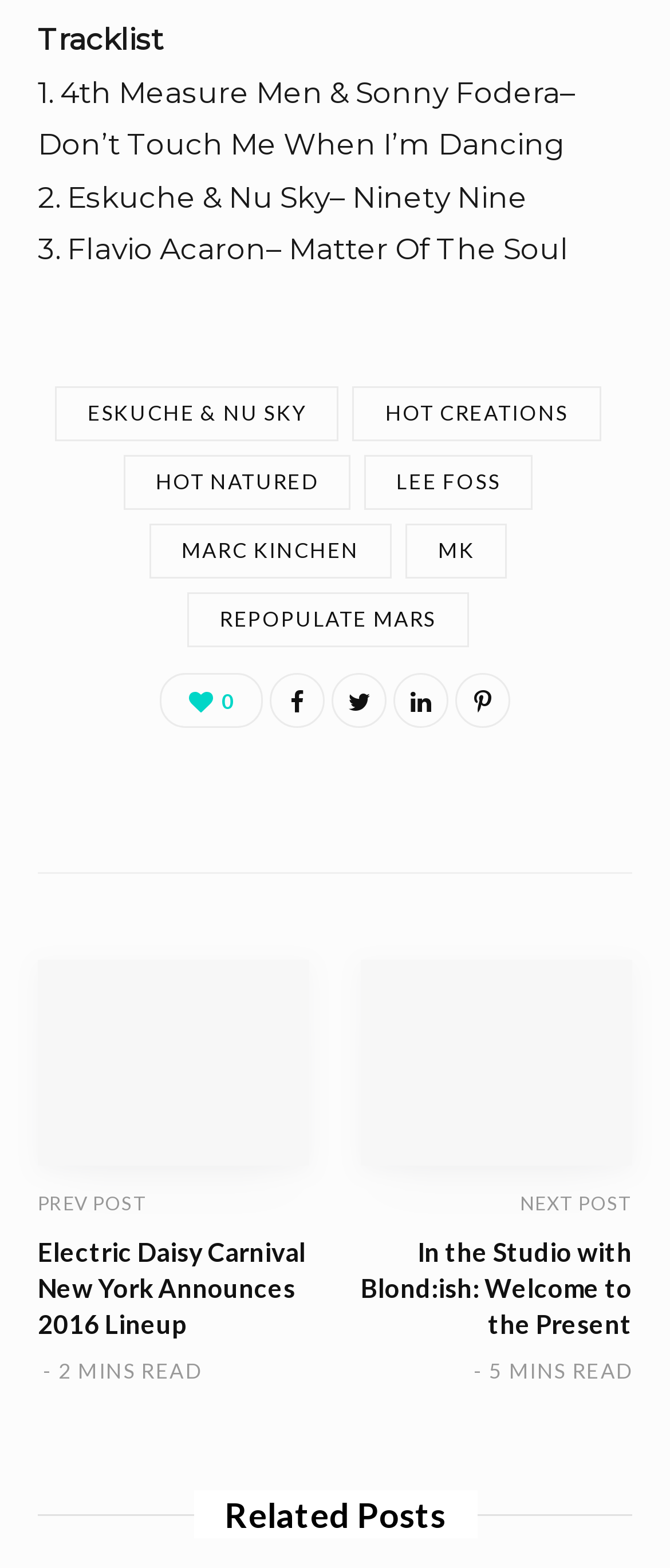Please identify the bounding box coordinates of where to click in order to follow the instruction: "Go to the next post".

[0.776, 0.759, 0.944, 0.774]